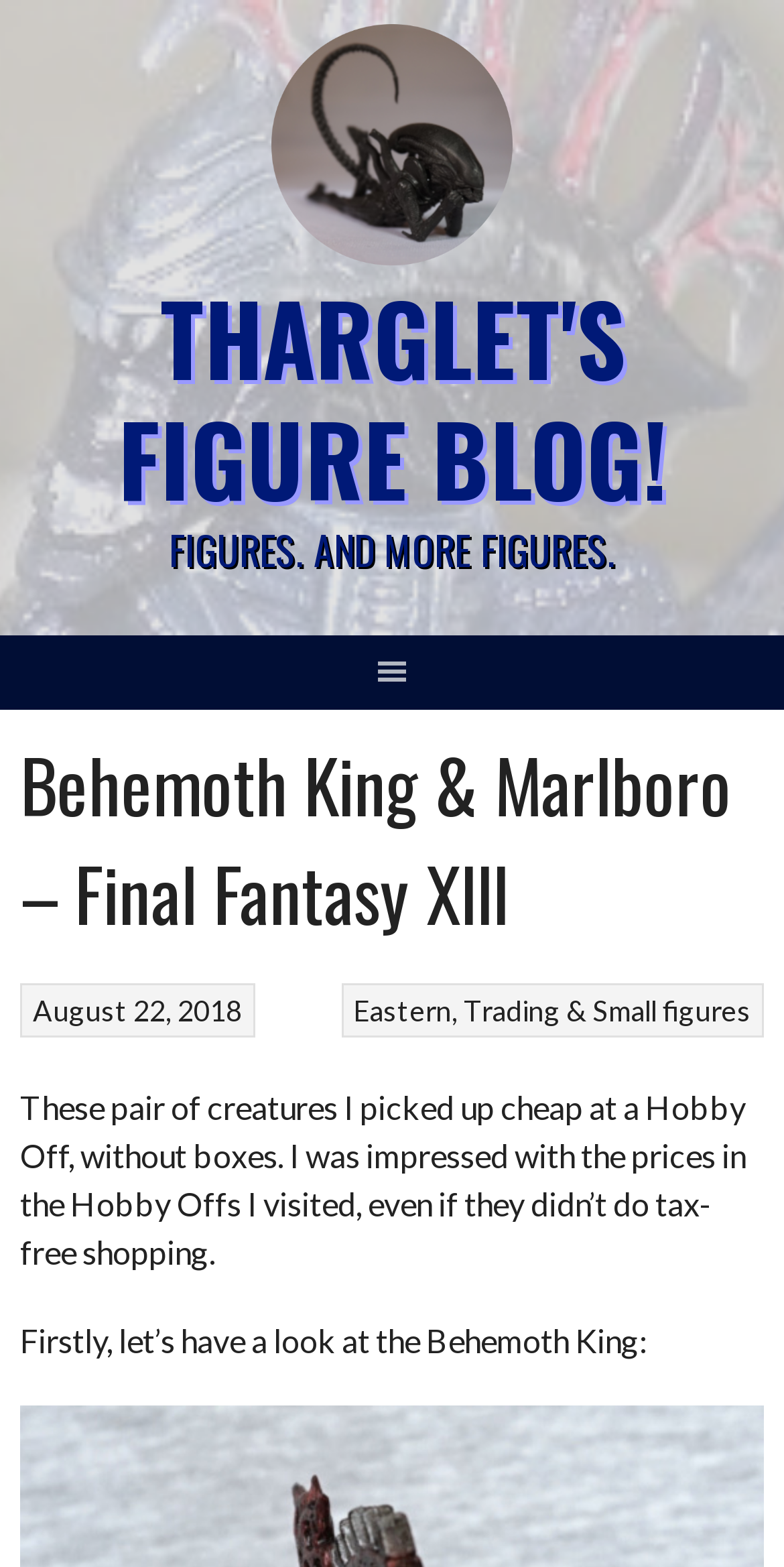Please provide a short answer using a single word or phrase for the question:
What is the date of the blog post?

August 22, 2018